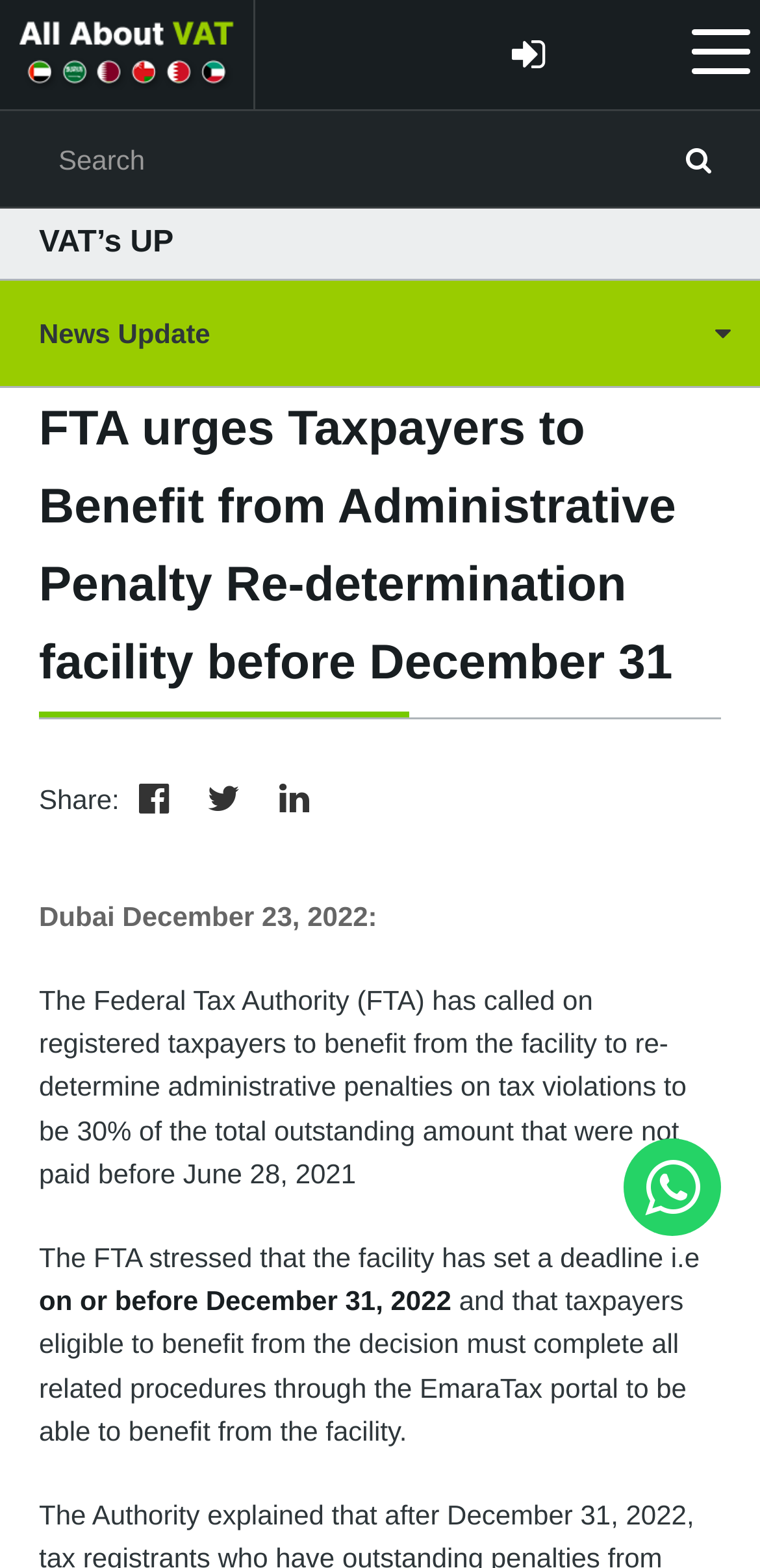Provide a brief response in the form of a single word or phrase:
What is the name of the portal where taxpayers can complete procedures?

EmaraTax portal